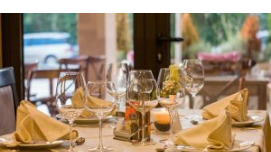Paint a vivid picture with your description of the image.

An elegantly set dining table is featured in this image, exuding a warm and inviting atmosphere ideal for a cozy meal. The table is adorned with neatly folded beige napkins, polished glassware, and a soft glowing candle, creating an intimate setting. Soft natural light filters through the windows, adding a touch of brightness and highlighting the beautiful outdoor view. The composition suggests a comfortable yet sophisticated dining experience, perfect for gatherings or special occasions.